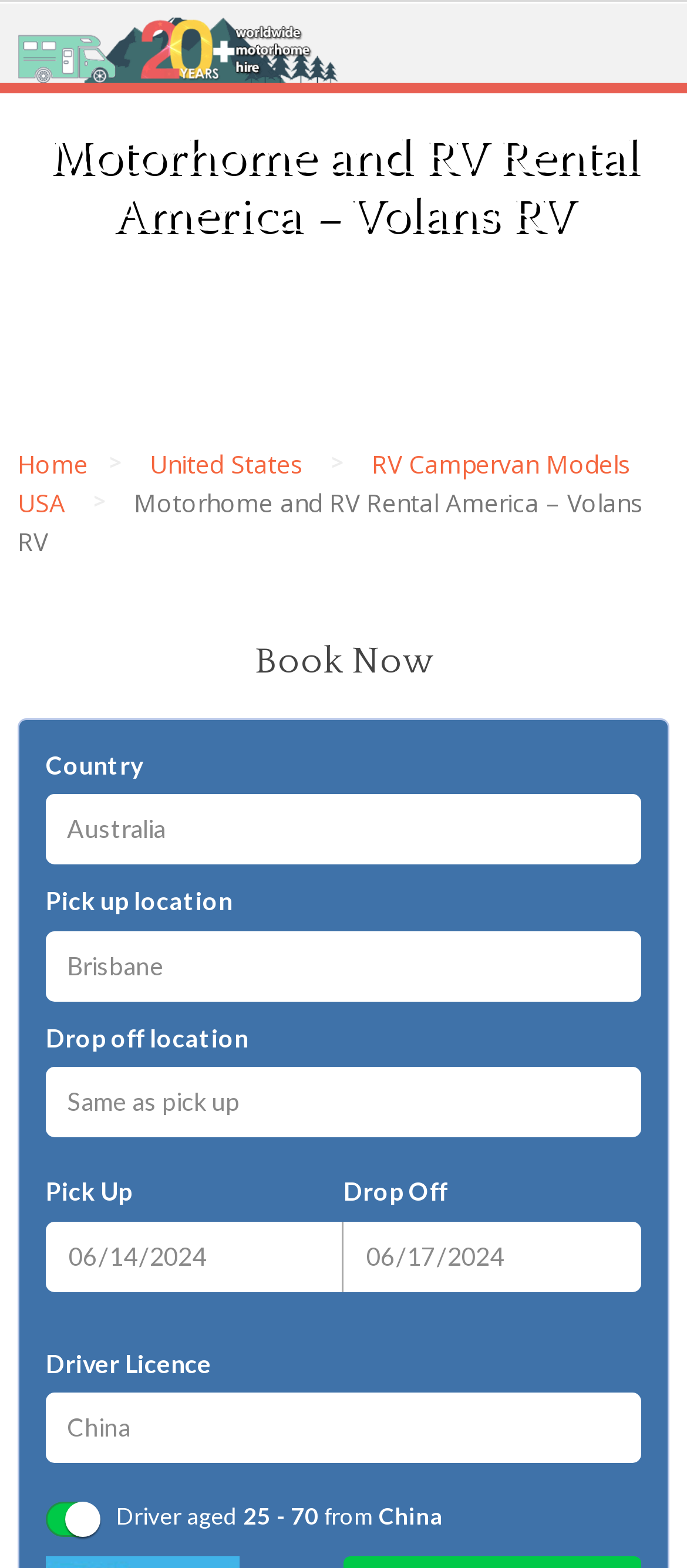Locate the bounding box coordinates of the clickable region necessary to complete the following instruction: "Enter the pick-up date". Provide the coordinates in the format of four float numbers between 0 and 1, i.e., [left, top, right, bottom].

[0.097, 0.779, 0.717, 0.824]